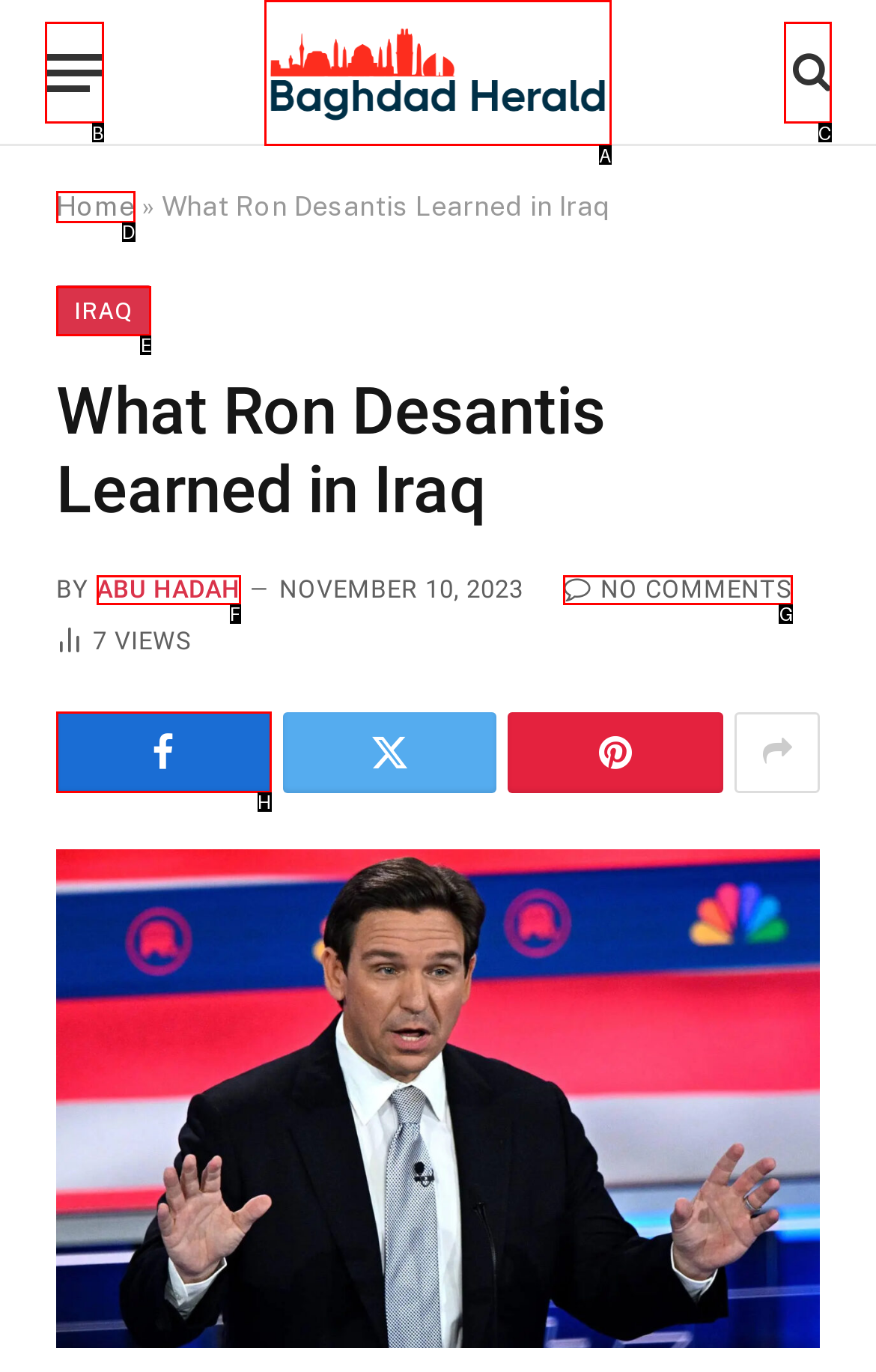Which lettered UI element aligns with this description: title="Baghdad Herald"
Provide your answer using the letter from the available choices.

A